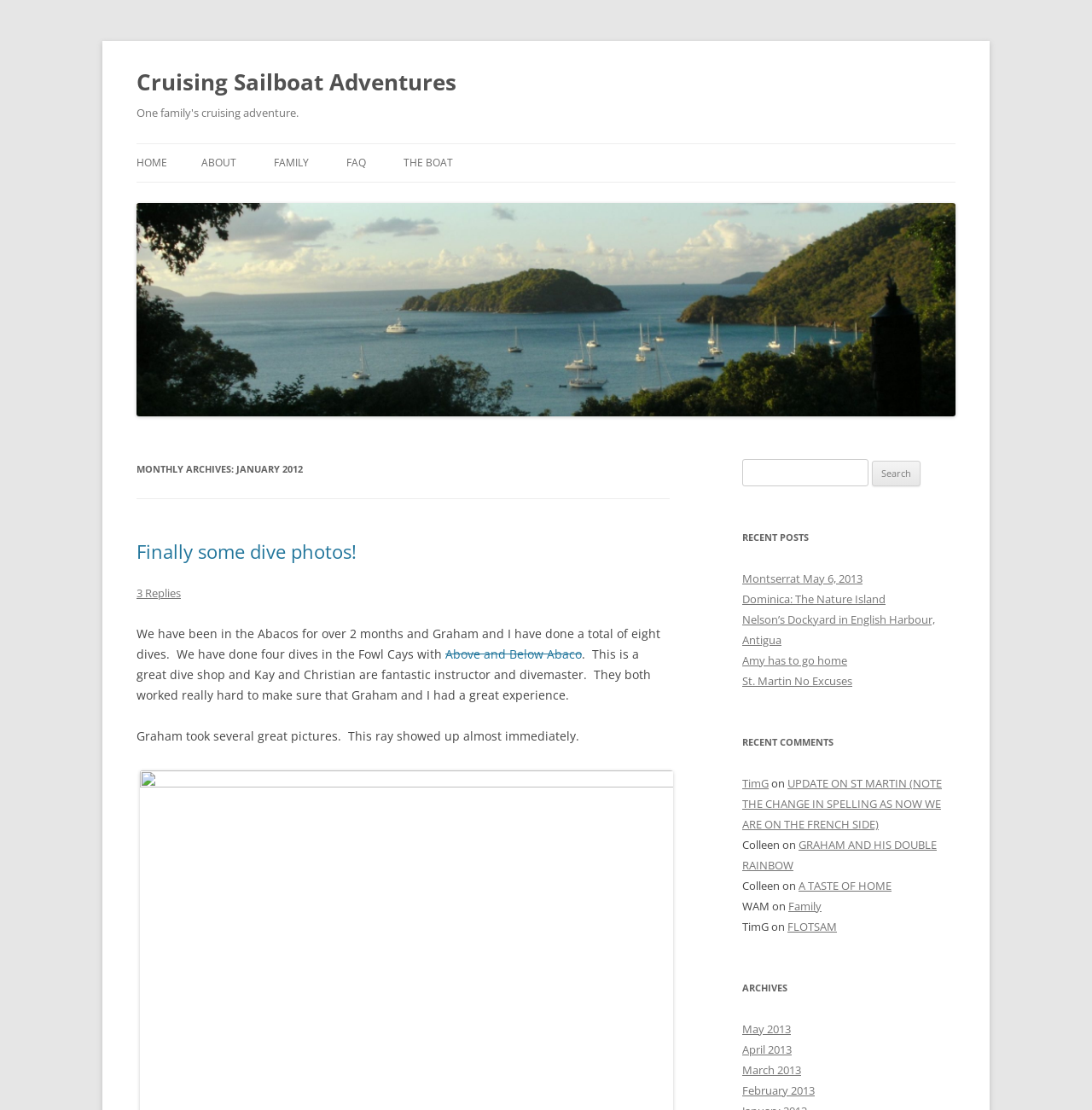Use the details in the image to answer the question thoroughly: 
How many dives did Graham and the author do in the Fowl Cays?

The number of dives done by Graham and the author in the Fowl Cays can be found in the static text element which states 'We have done four dives in the Fowl Cays with...'.